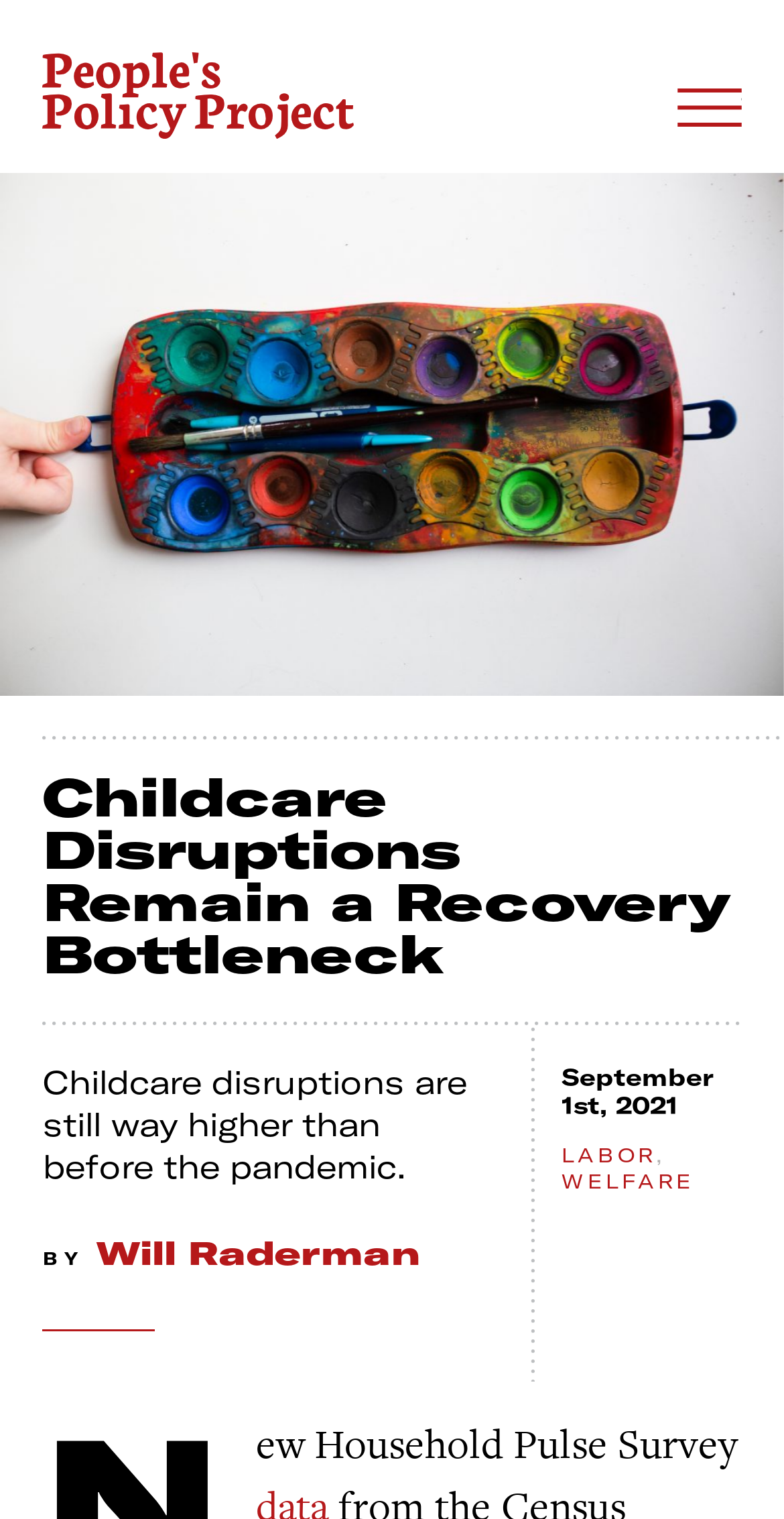Show the bounding box coordinates for the HTML element as described: "title="People’s Policy Project"".

[0.055, 0.034, 0.45, 0.091]